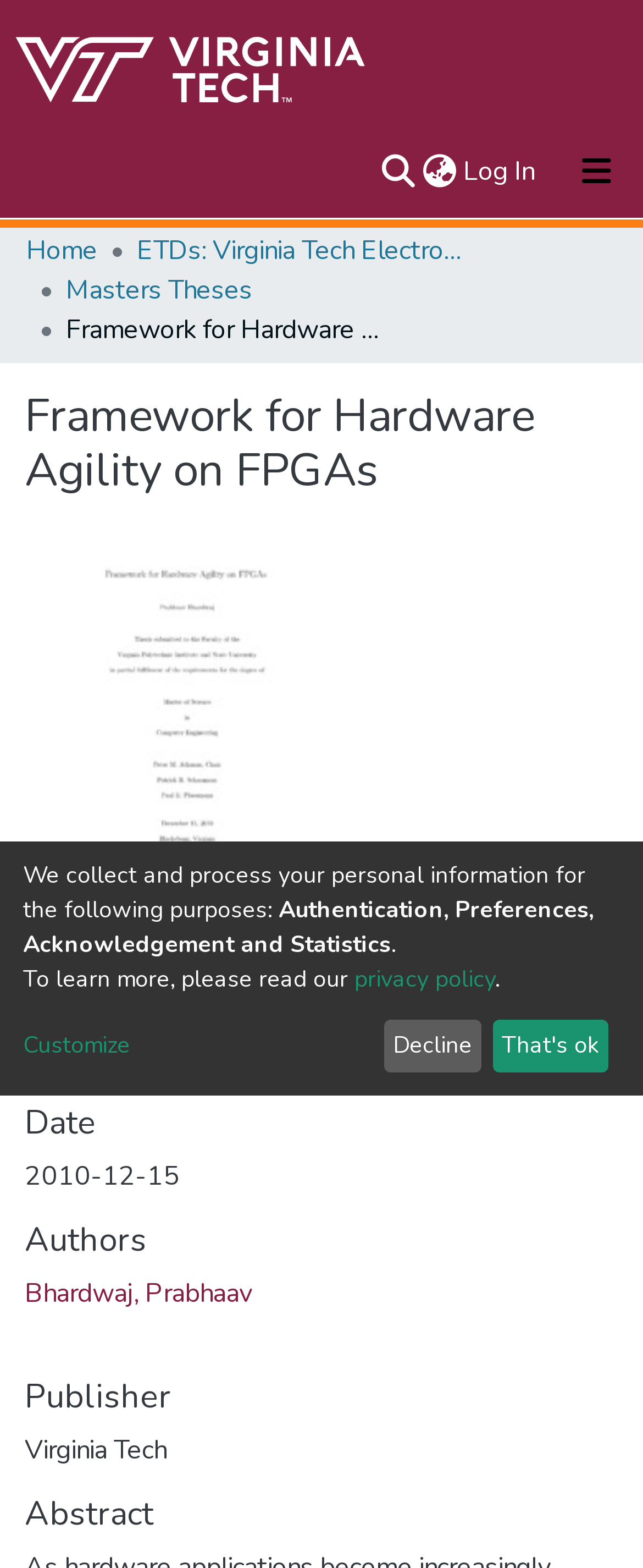Provide the bounding box coordinates of the UI element that matches the description: "Customize".

[0.036, 0.656, 0.579, 0.678]